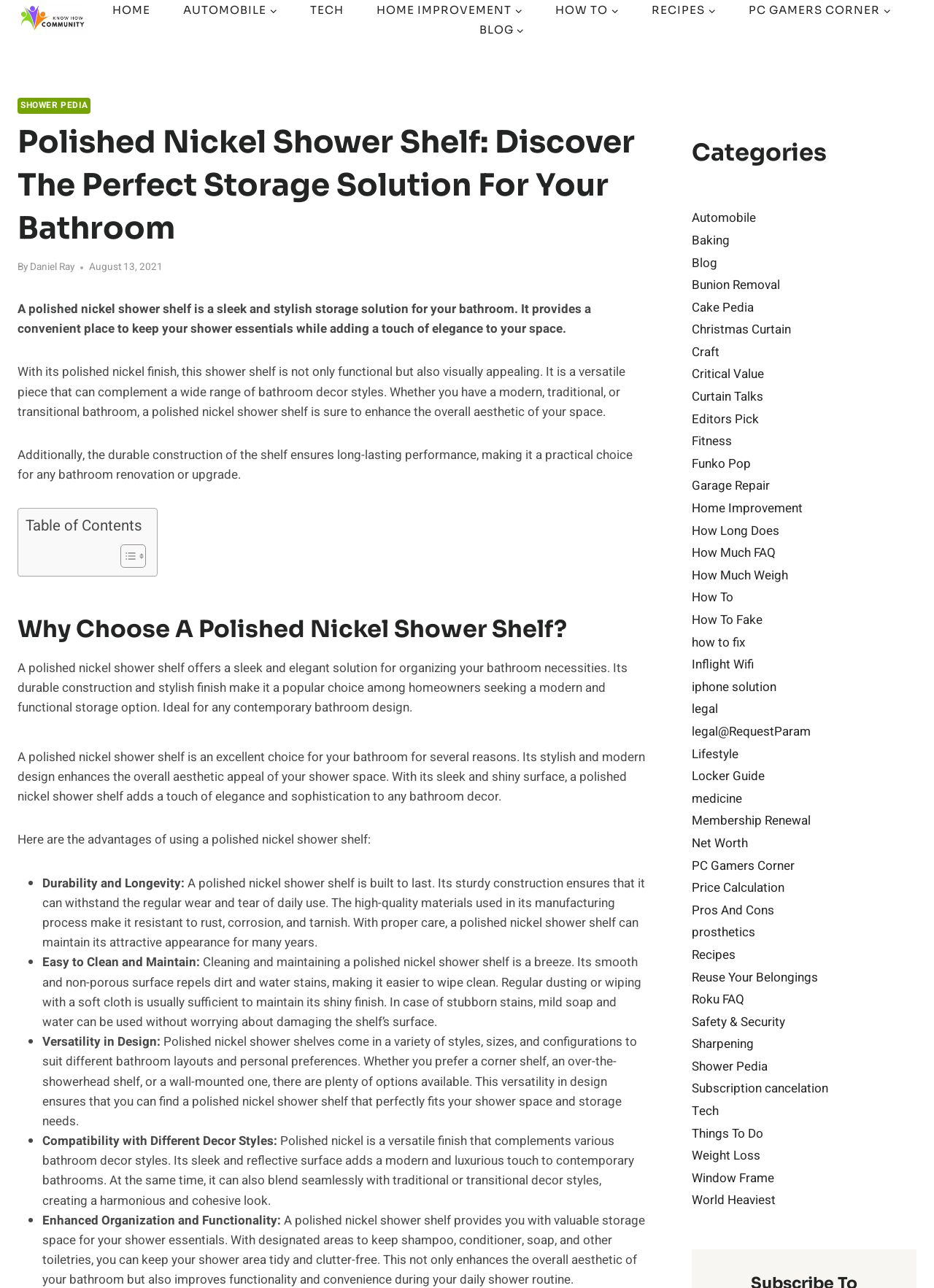What is the topic of the webpage?
Provide an in-depth and detailed explanation in response to the question.

Based on the webpage content, the topic of the webpage is about polished nickel shower shelves, which is a type of storage solution for bathrooms. The webpage provides information on the benefits and features of using polished nickel shower shelves.